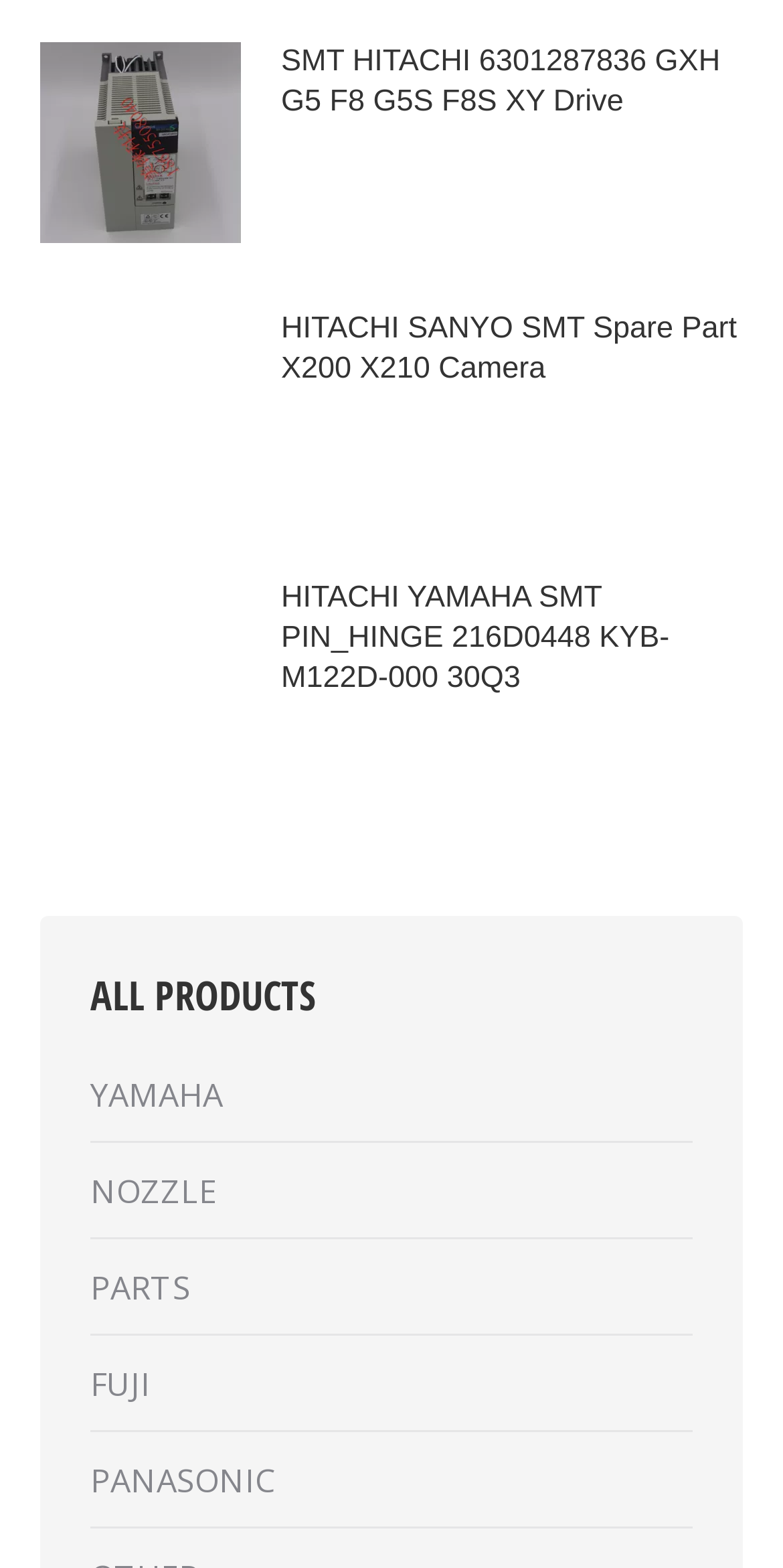What is the first product listed?
Answer the question in a detailed and comprehensive manner.

I looked at the first link element under the root element, which has the text 'SMT HITACHI 6301287836 GXH G5 F8 G5S F8S XY Drive'. This is the first product listed on the webpage.